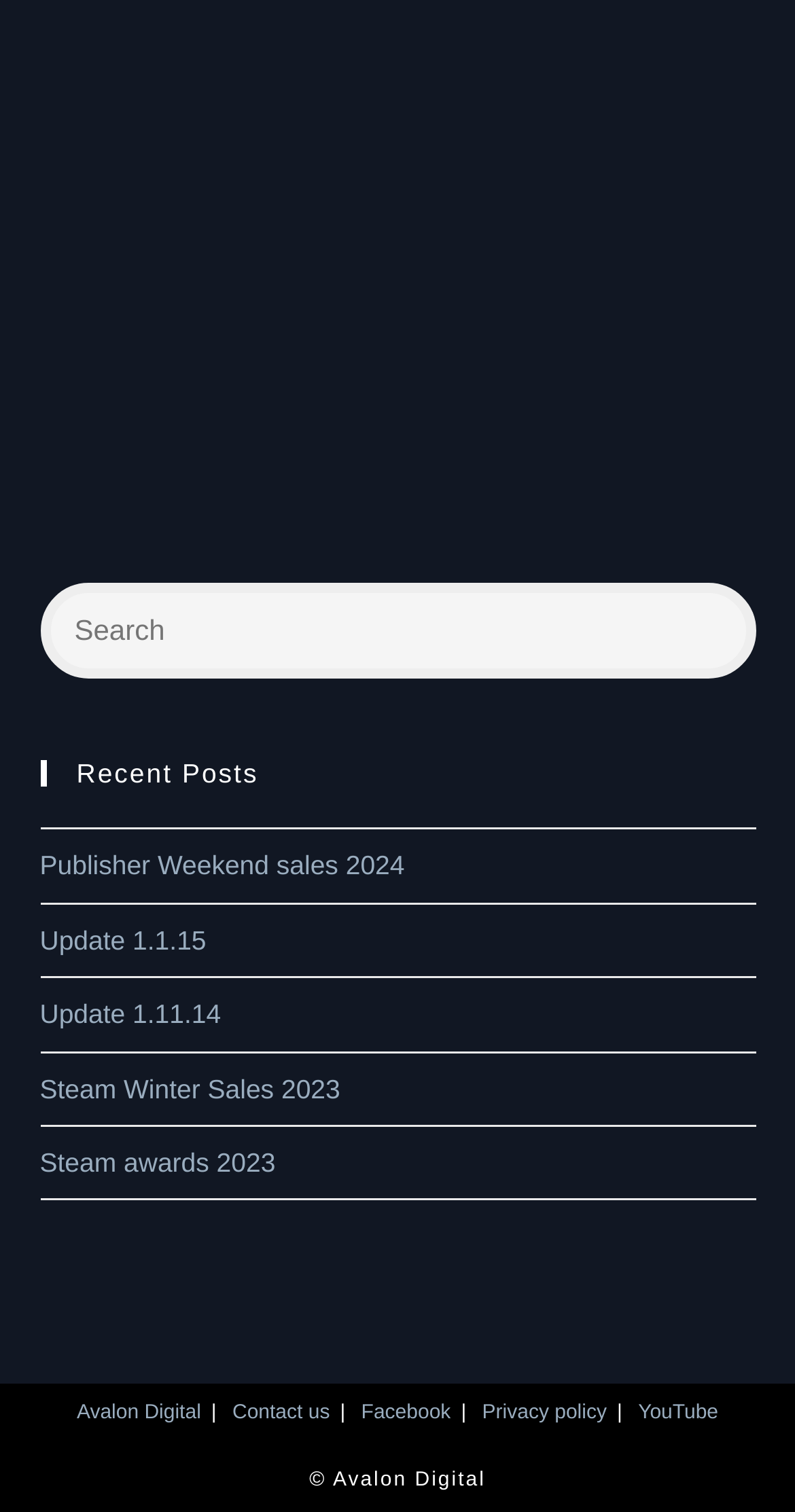How many social media links are there?
Refer to the image and answer the question using a single word or phrase.

2